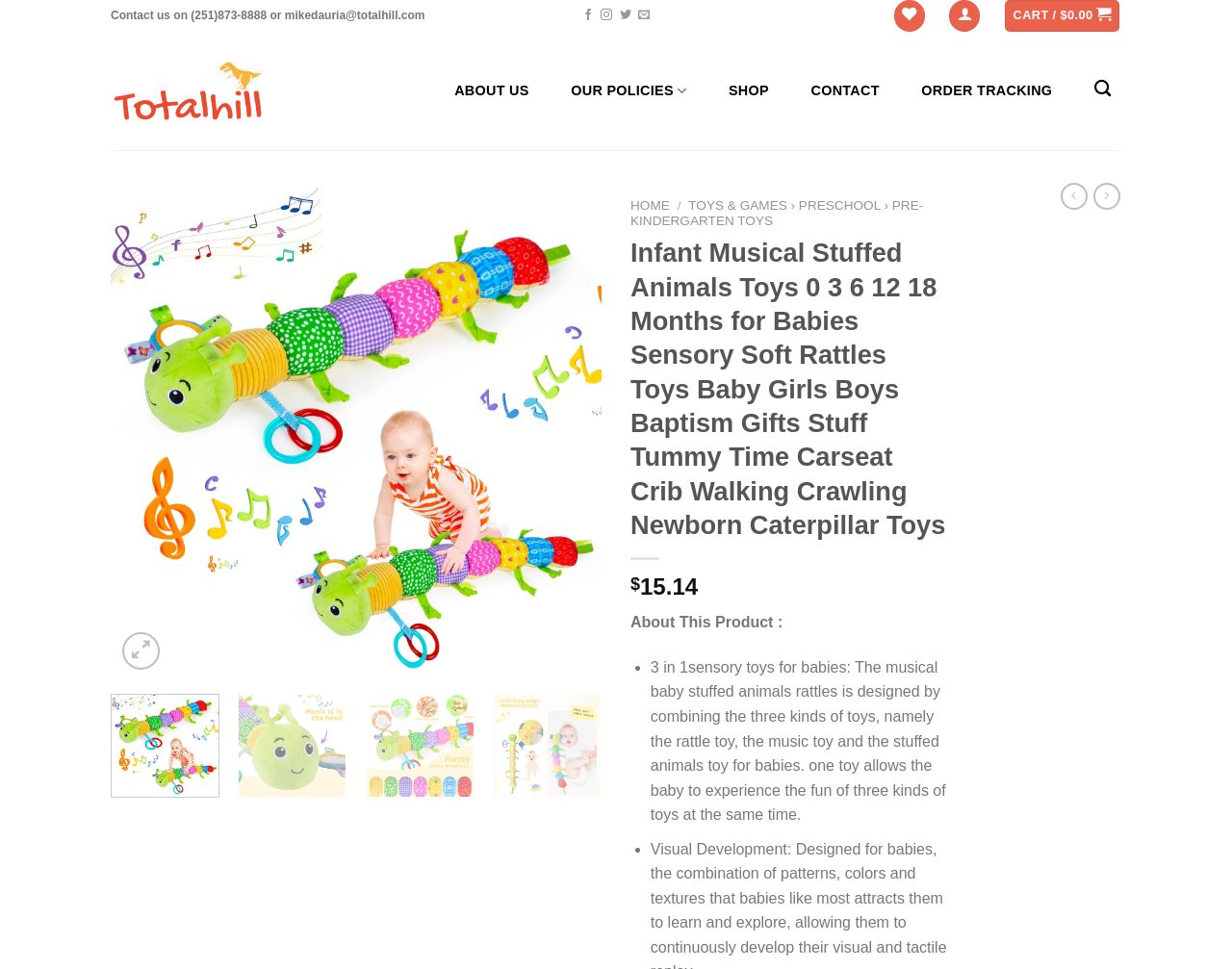Given the element description "parent_node: Add to wishlist", identify the bounding box of the corresponding UI element.

[0.082, 0.716, 0.496, 0.823]